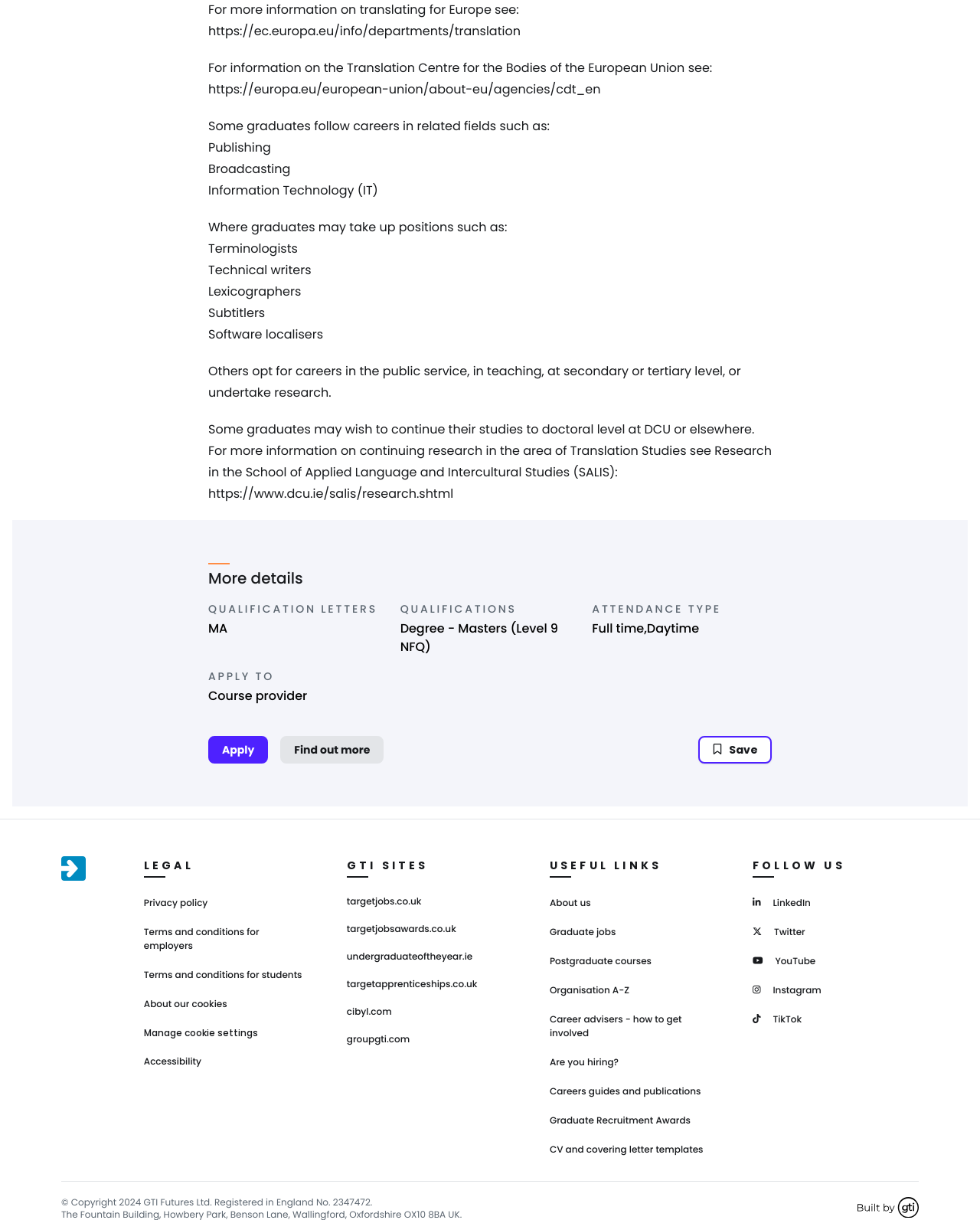Based on the image, give a detailed response to the question: What are some related fields that graduates may pursue?

The question is asking about some related fields that graduates may pursue. By looking at the webpage, we can see that some related fields are mentioned, including 'Publishing', 'Broadcasting', and 'Information Technology (IT)'.